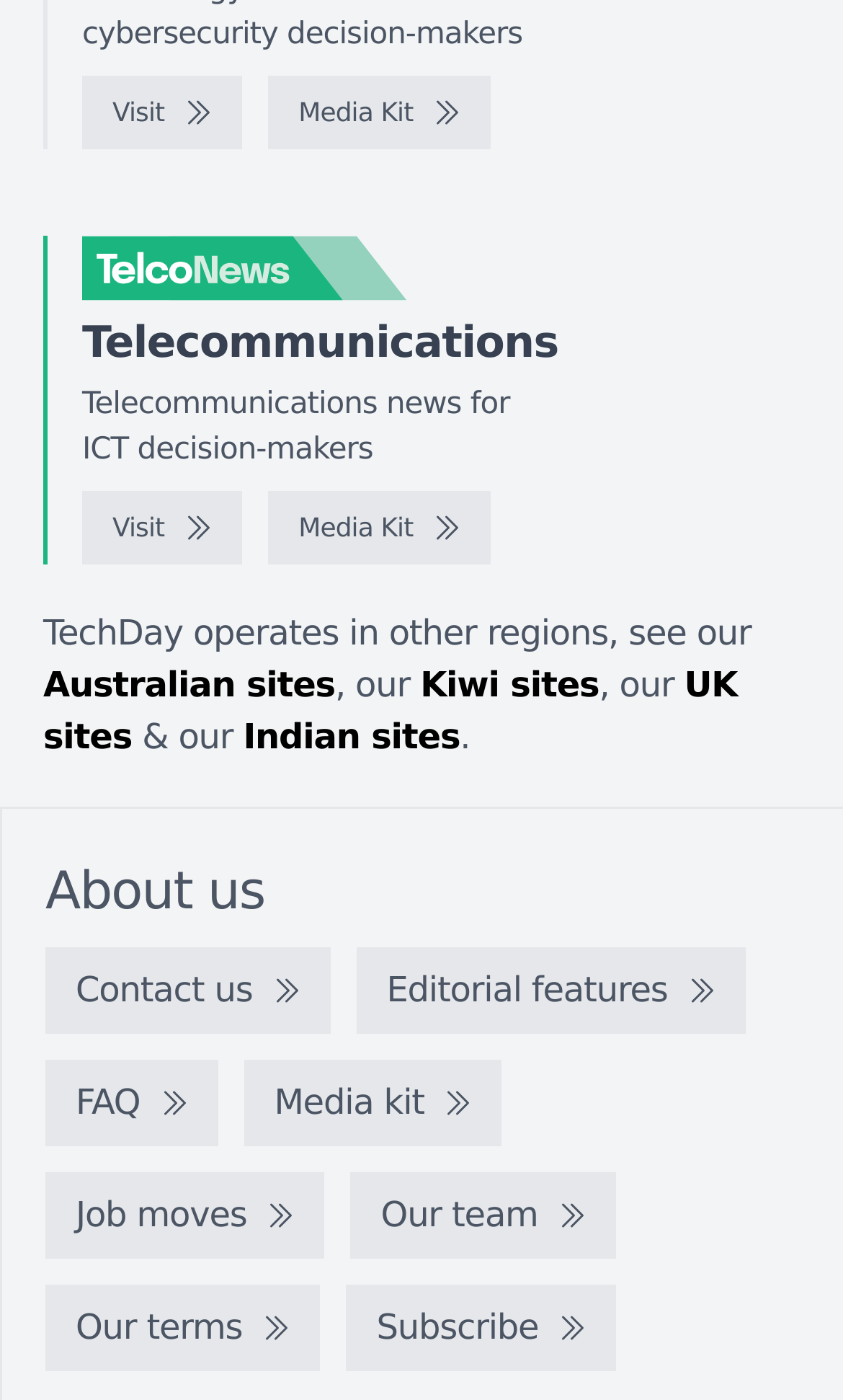Predict the bounding box for the UI component with the following description: "Visit".

[0.097, 0.351, 0.287, 0.403]